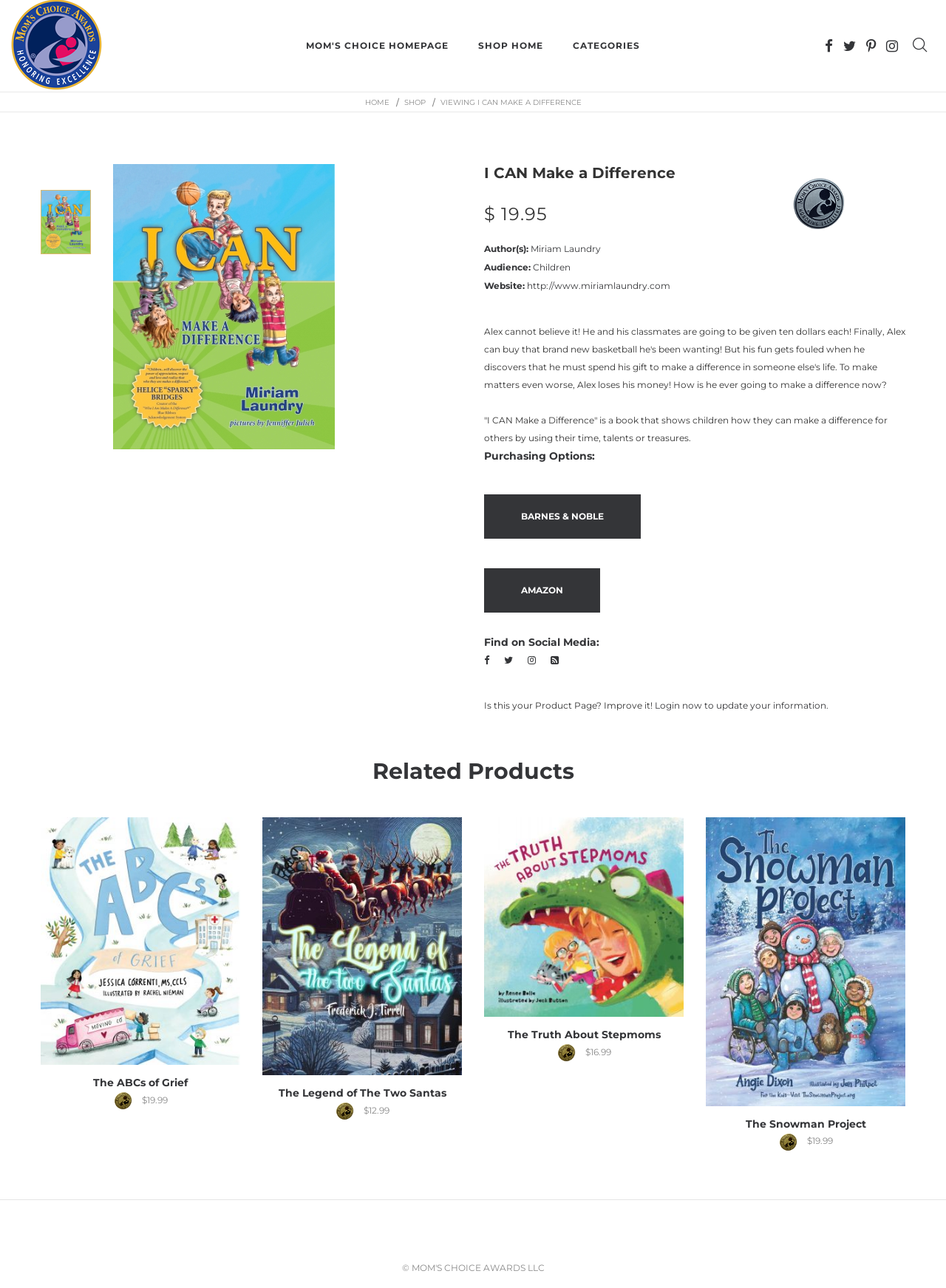Find and specify the bounding box coordinates that correspond to the clickable region for the instruction: "Find on Social Media".

[0.512, 0.493, 0.634, 0.504]